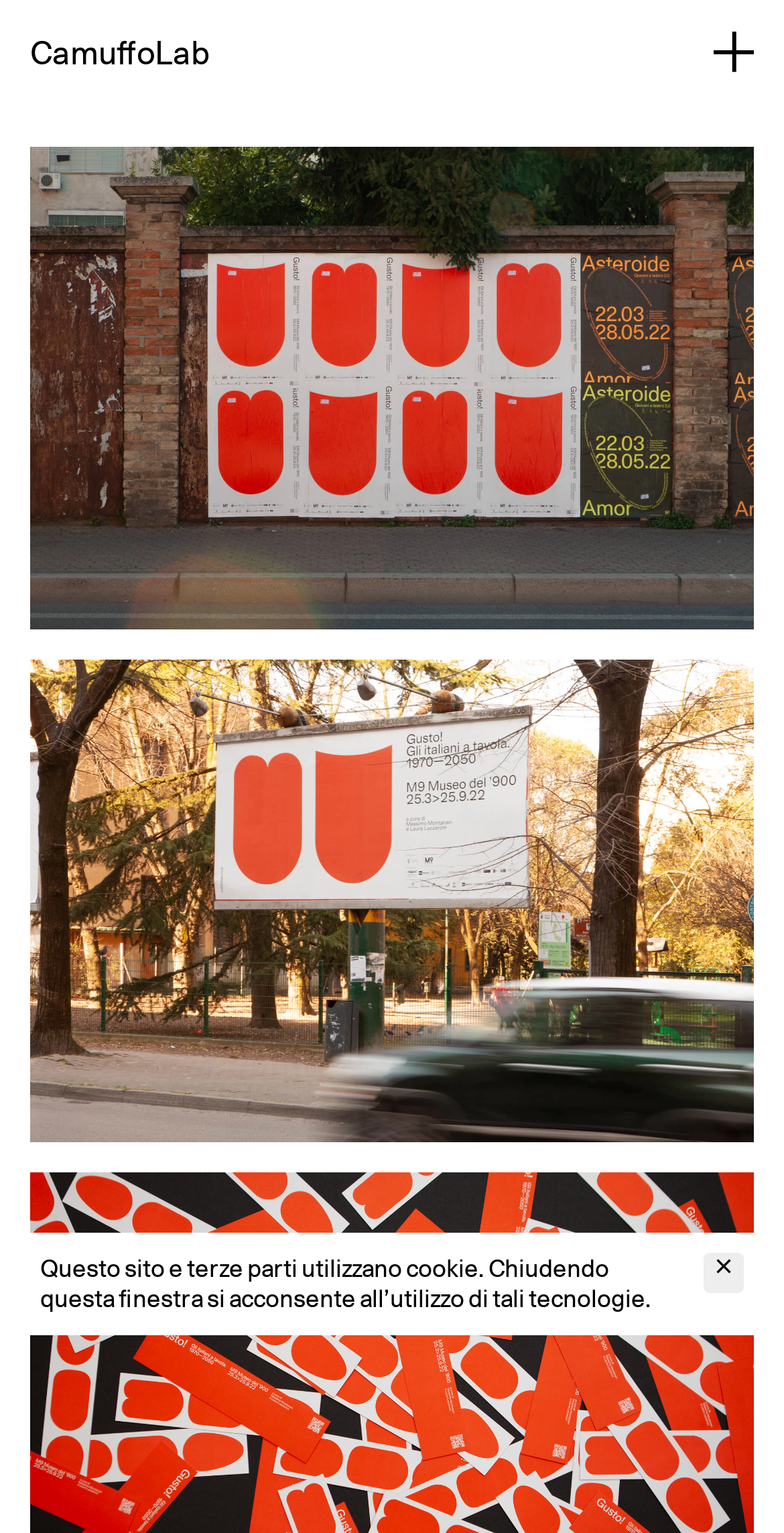Use the details in the image to answer the question thoroughly: 
What is the last sentence in the alert dialog?

I looked at the document section within the alert dialog and found the last sentence, which is 'Chiudendo questa finestra si acconsente all’utilizzo di tali tecnologie.'.